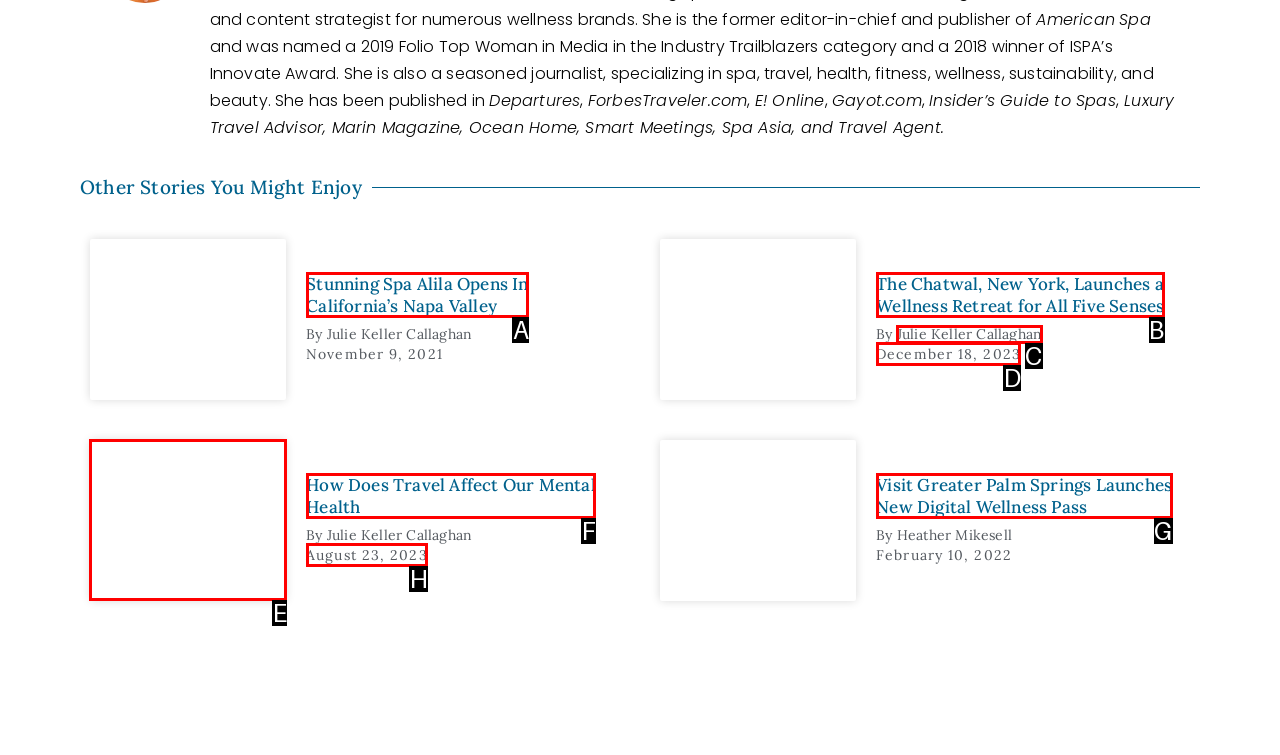Given the task: Explore mental health, point out the letter of the appropriate UI element from the marked options in the screenshot.

E